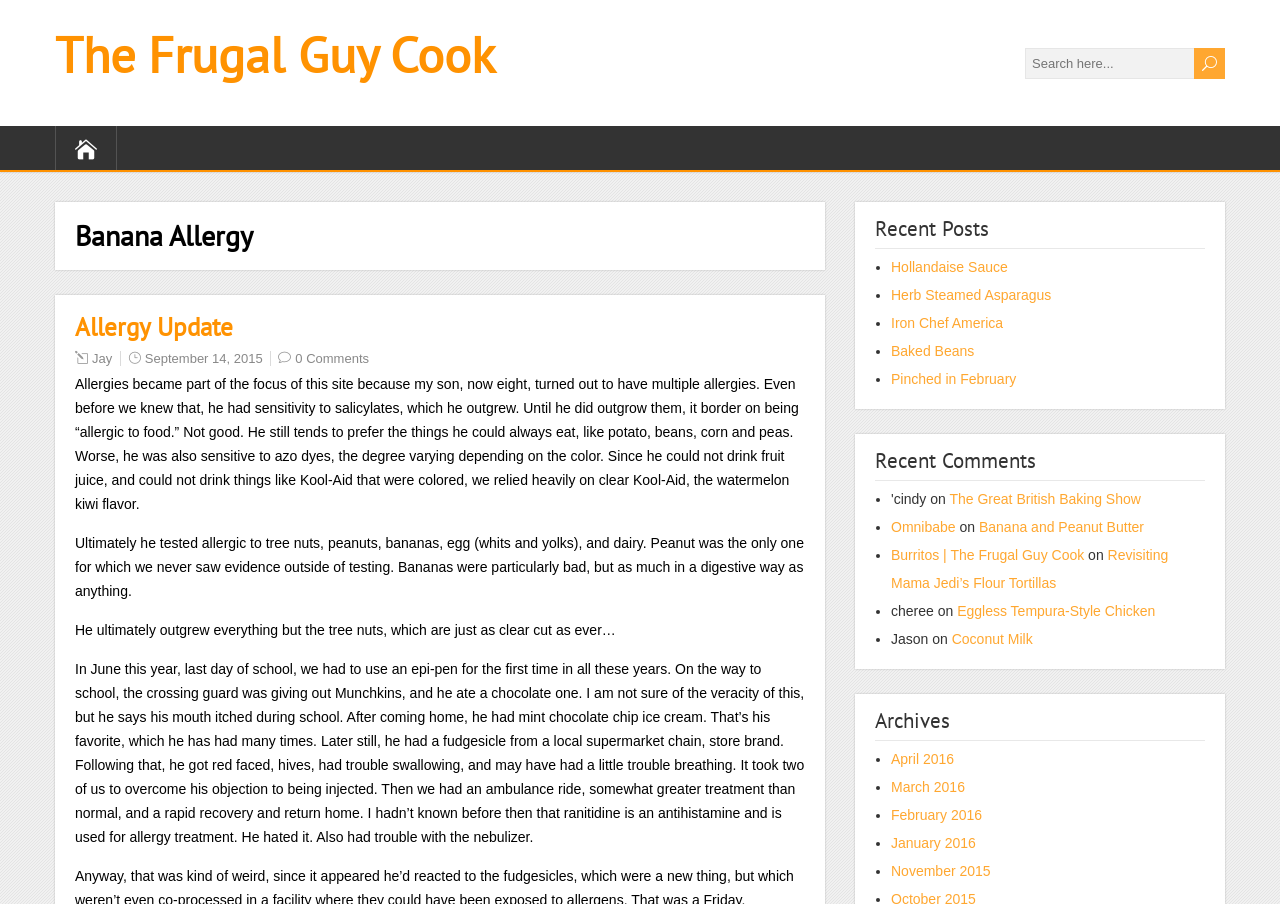What is the purpose of the archives section?
Could you please answer the question thoroughly and with as much detail as possible?

The archives section is located at the bottom right of the webpage and lists links to older blog posts organized by month. Its purpose is to allow users to access and read older blog posts that are no longer on the main page, providing a way to browse through the website's archives.